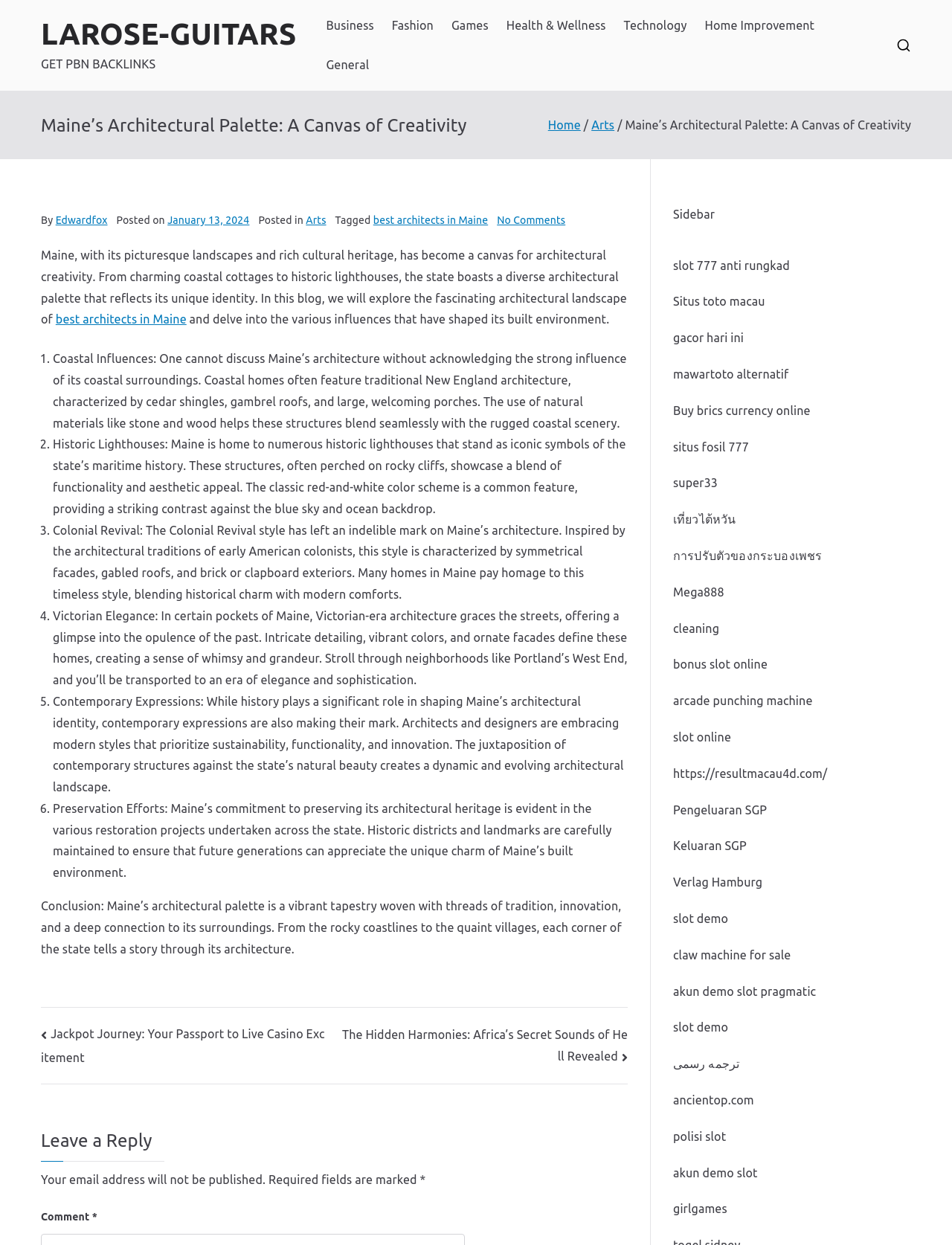What is the title of the blog post? Observe the screenshot and provide a one-word or short phrase answer.

Maine’s Architectural Palette: A Canvas of Creativity